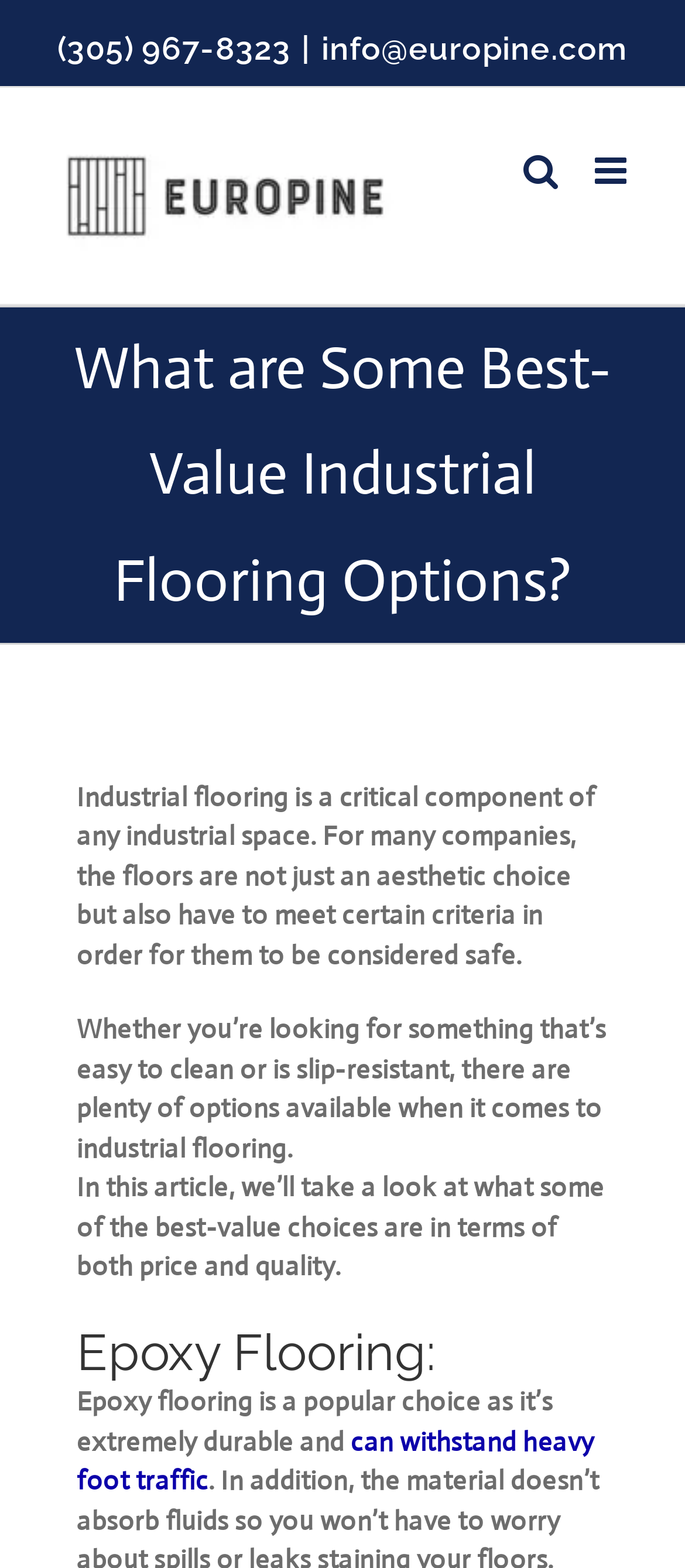What is the principal heading displayed on the webpage?

What are Some Best-Value Industrial Flooring Options?